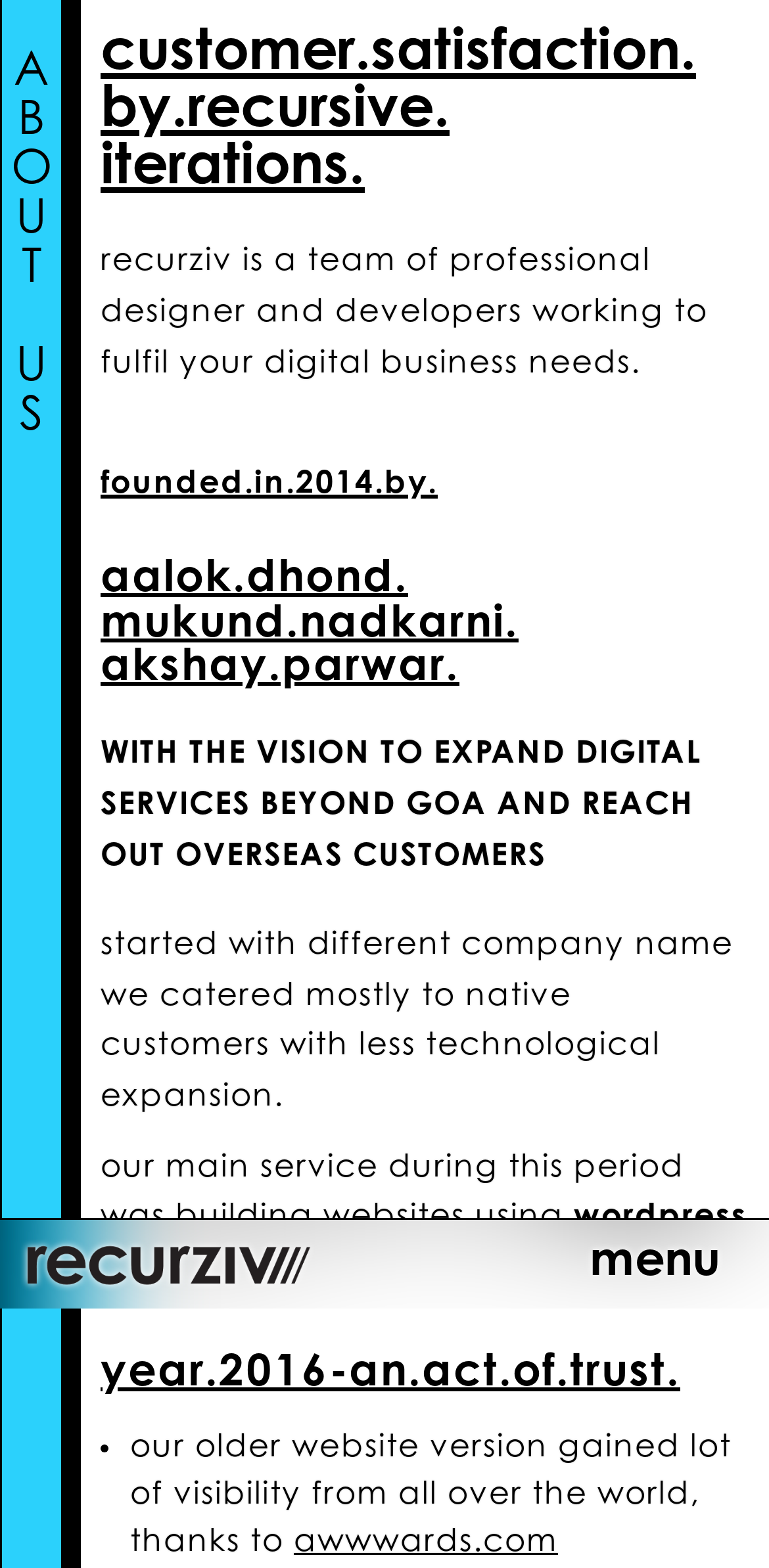Reply to the question with a single word or phrase:
What is the vision of the company?

Expand digital services beyond Goa